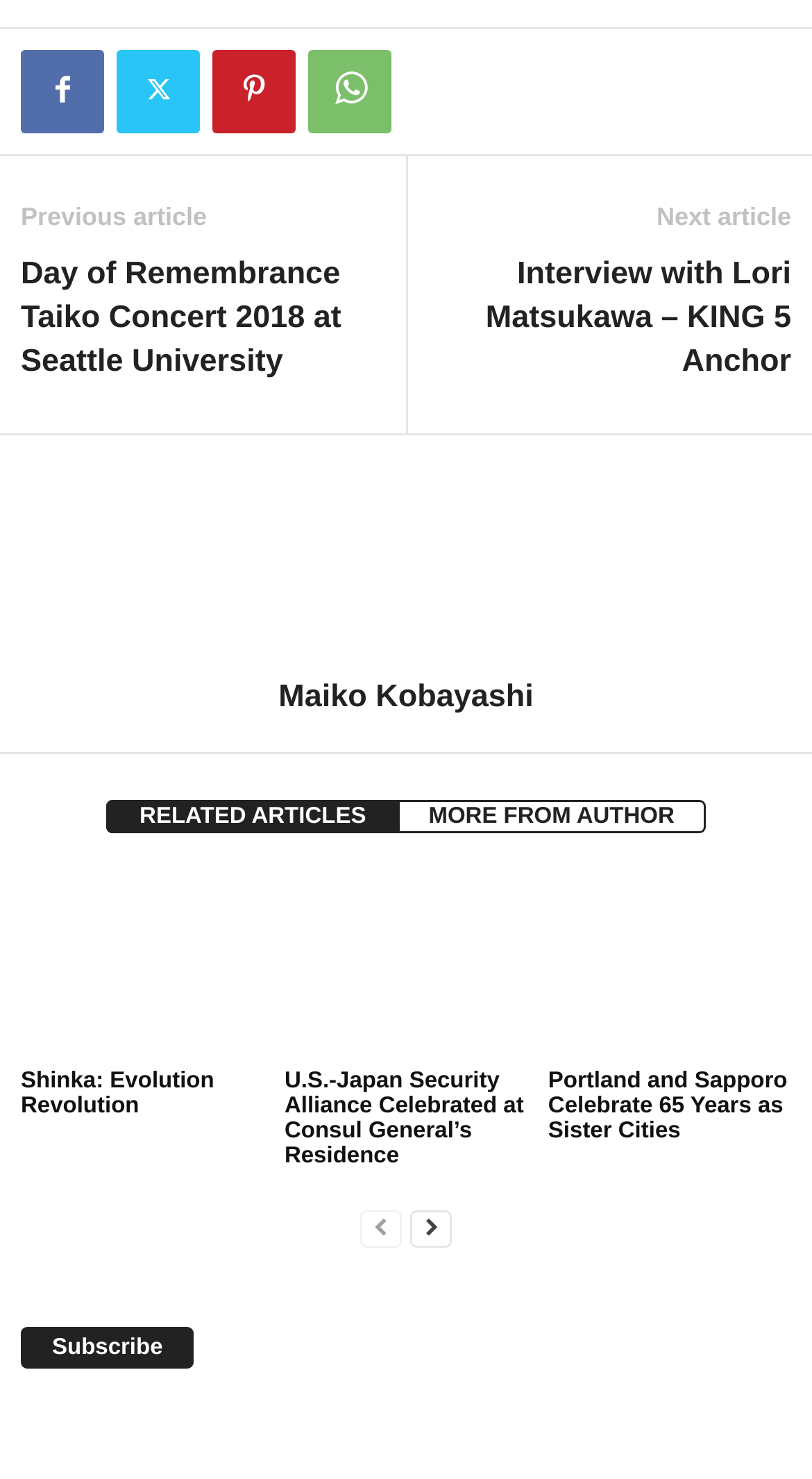Use a single word or phrase to answer this question: 
How many related articles are shown?

3